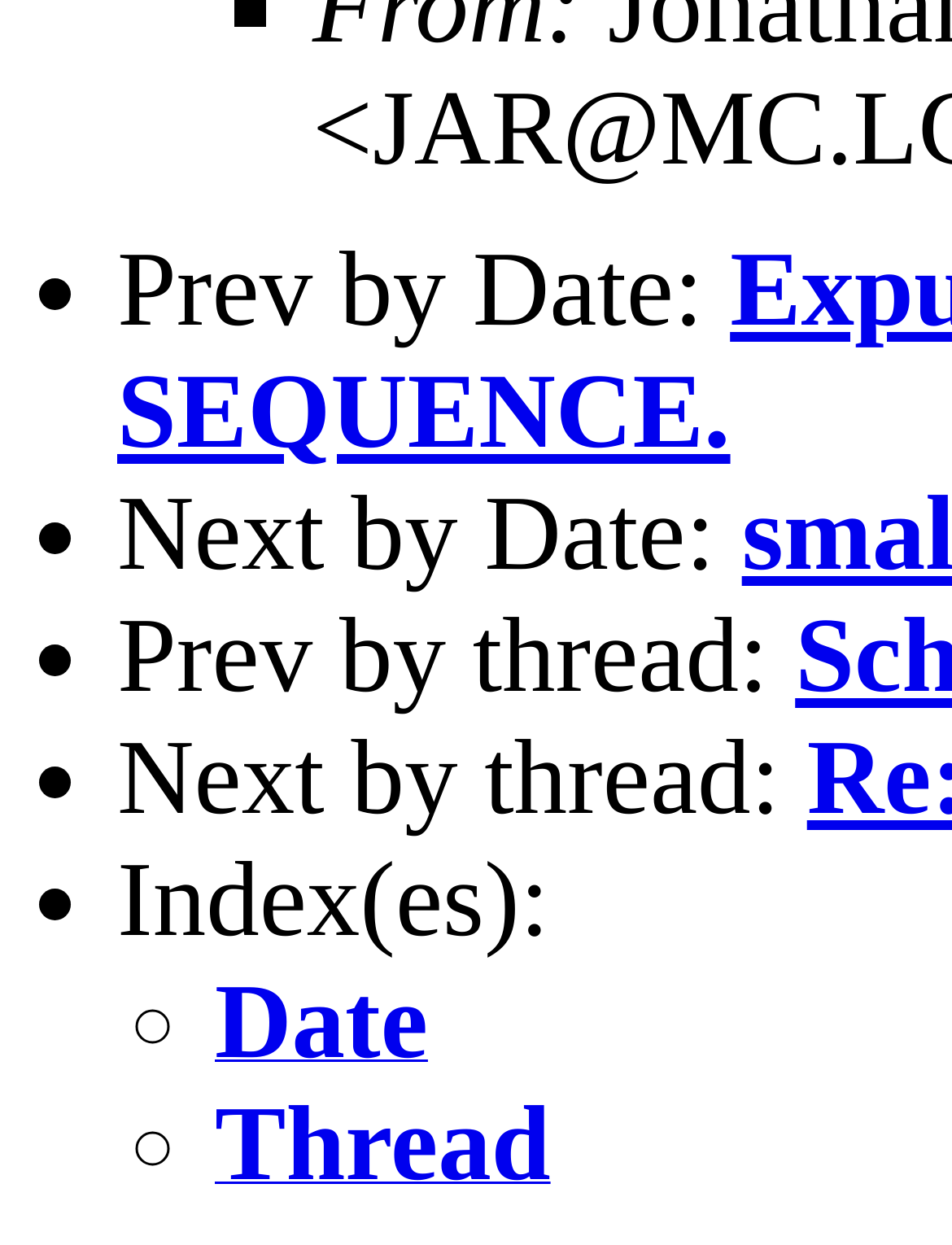Use a single word or phrase to answer the question:
What is the first navigation option?

Prev by Date